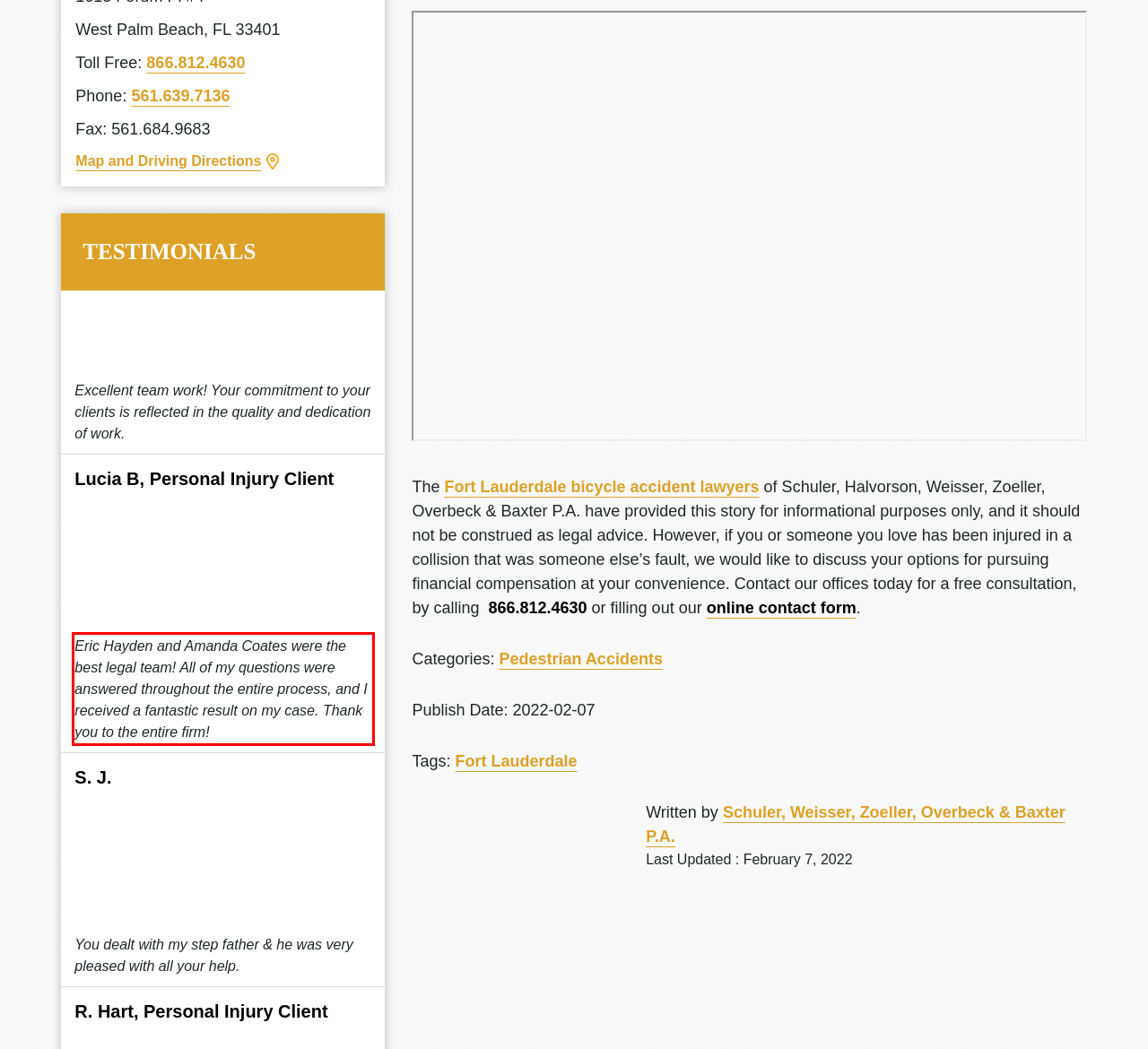Examine the webpage screenshot and use OCR to obtain the text inside the red bounding box.

Eric Hayden and Amanda Coates were the best legal team! All of my questions were answered throughout the entire process, and I received a fantastic result on my case. Thank you to the entire firm!